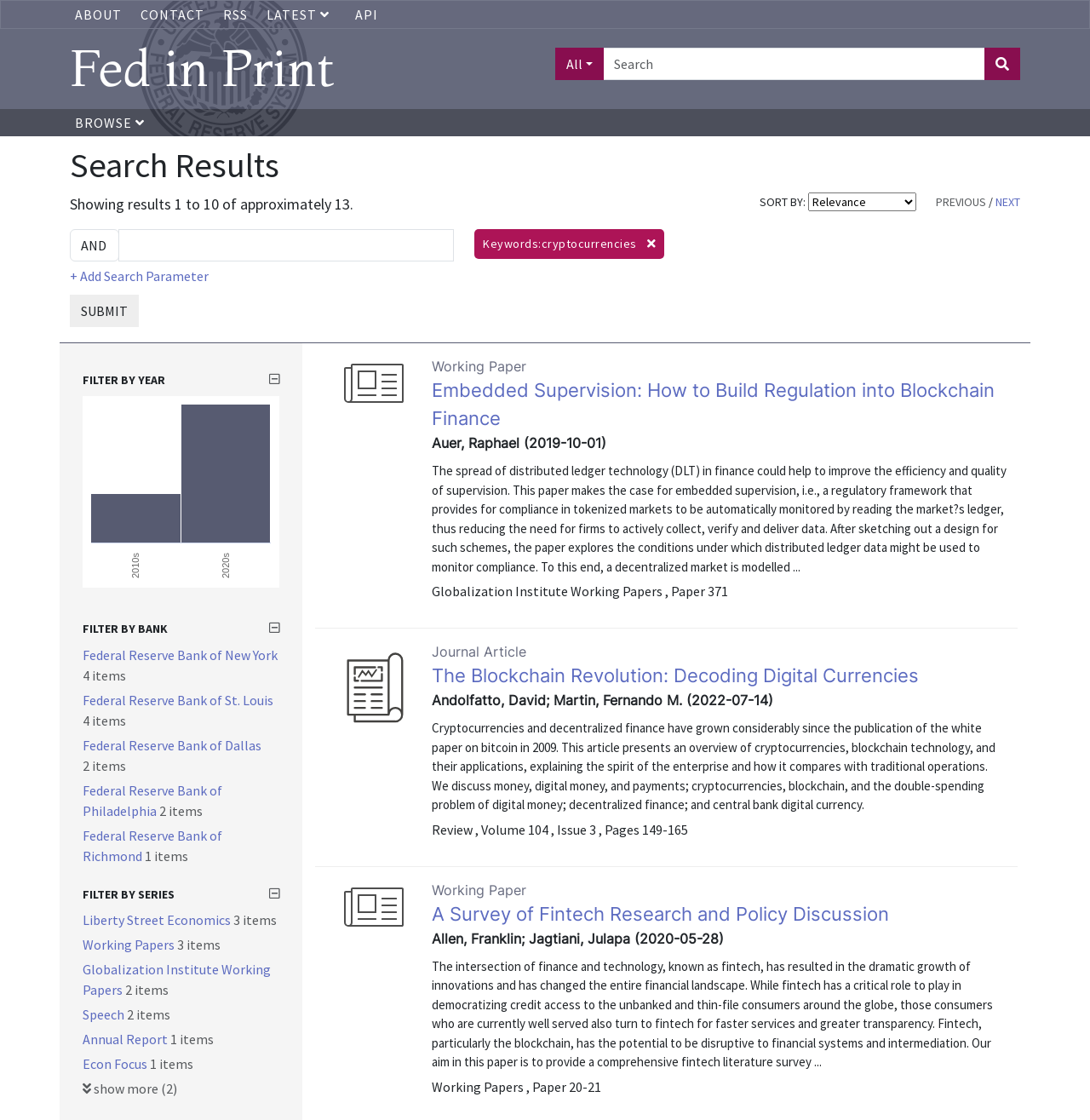Provide the bounding box coordinates of the HTML element described as: "Federal Reserve Bank of Richmond". The bounding box coordinates should be four float numbers between 0 and 1, i.e., [left, top, right, bottom].

[0.076, 0.738, 0.204, 0.772]